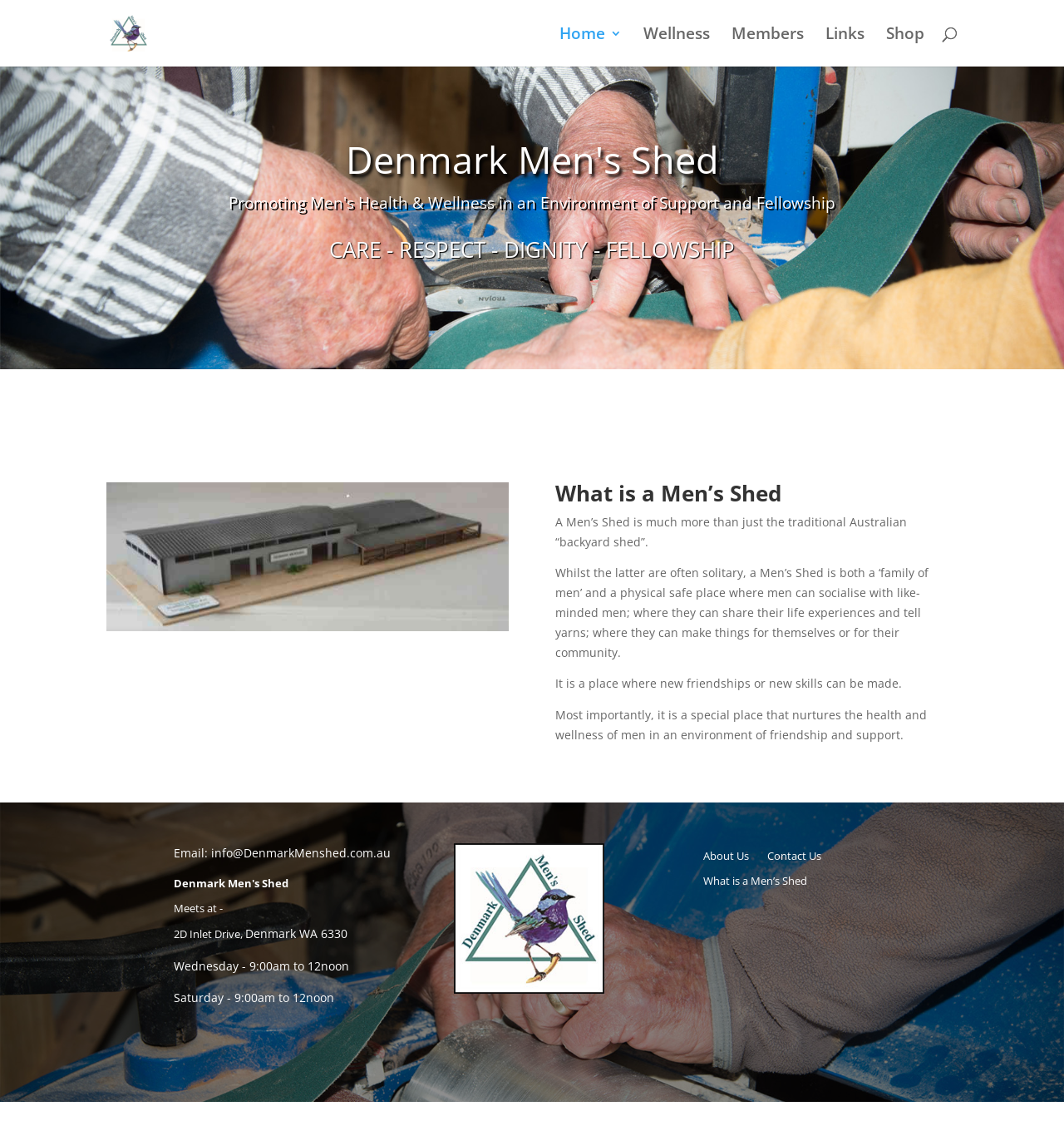What are the operating hours of Denmark Men's Shed?
Using the image as a reference, answer the question in detail.

The operating hours of Denmark Men's Shed are mentioned in the webpage content, specifically in the section that provides information about the shed's location and meeting times. The shed is open on Wednesdays and Saturdays from 9:00am to 12noon.